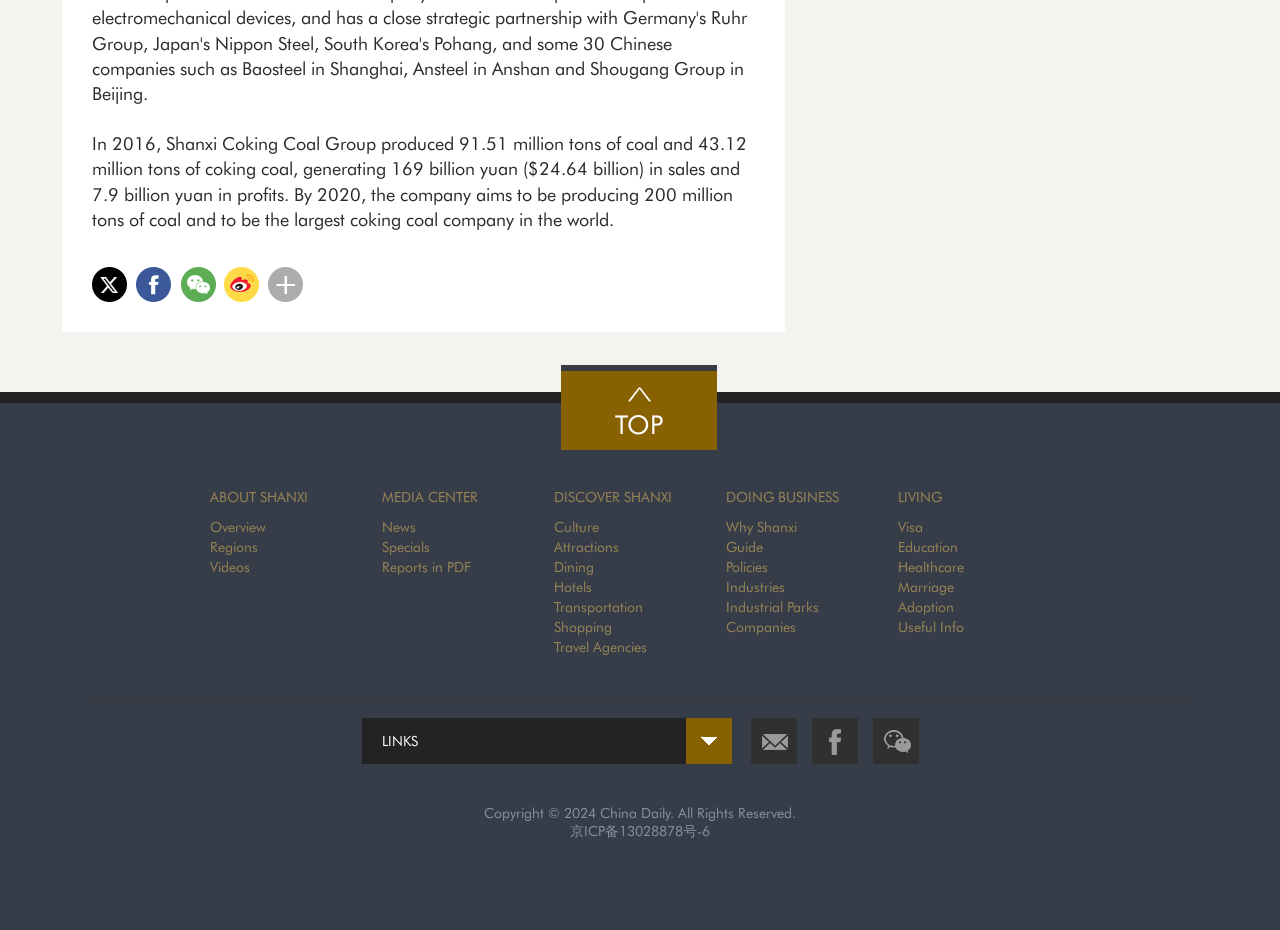Use the information in the screenshot to answer the question comprehensively: How many links are under 'MEDIA CENTER'?

Under the DescriptionList element with ID 71, the term 'MEDIA CENTER' has a detail list with 3 links: News, Specials, and Reports in PDF.